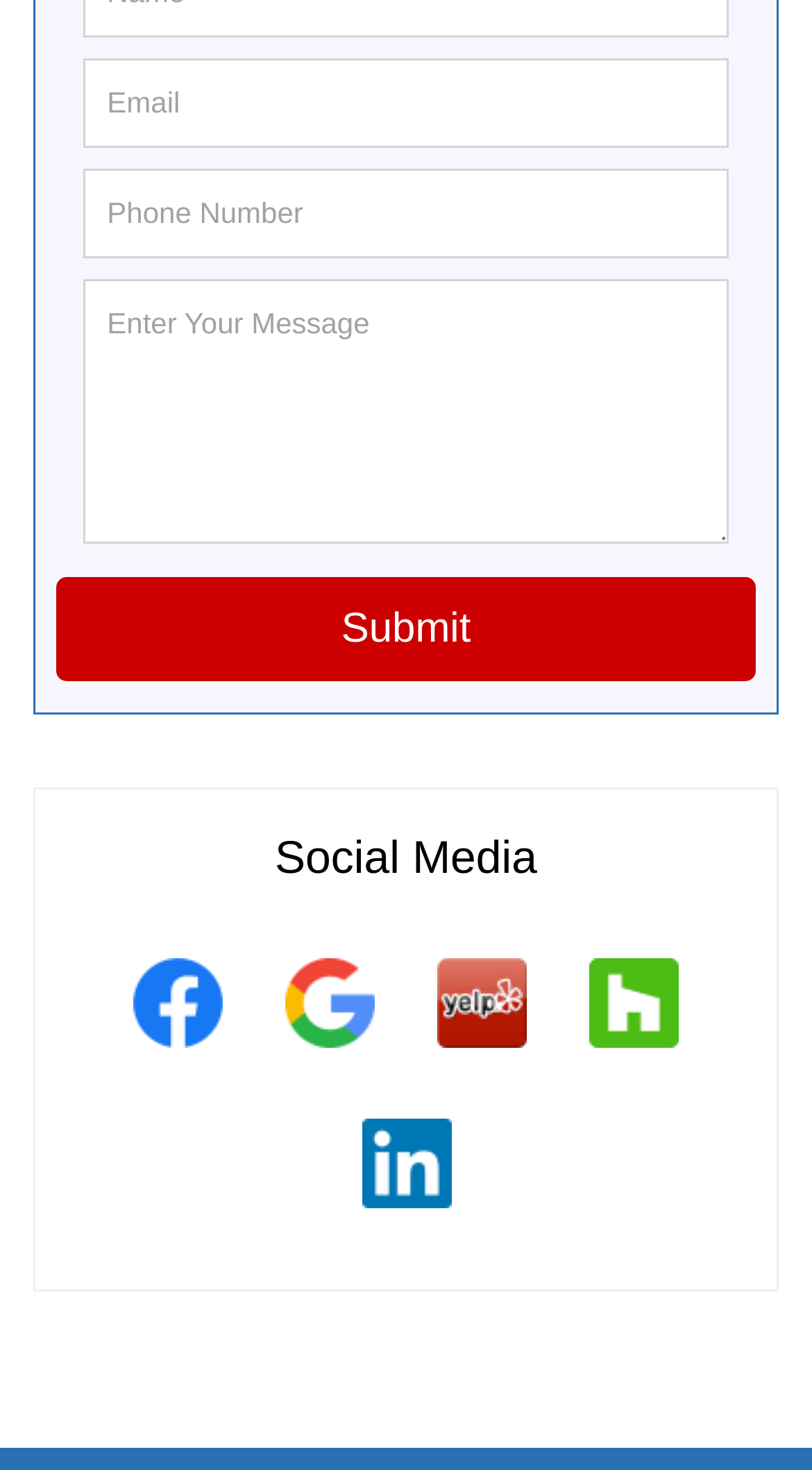Give a one-word or one-phrase response to the question:
What is the position of the 'Social Media' heading?

Below the message submission form